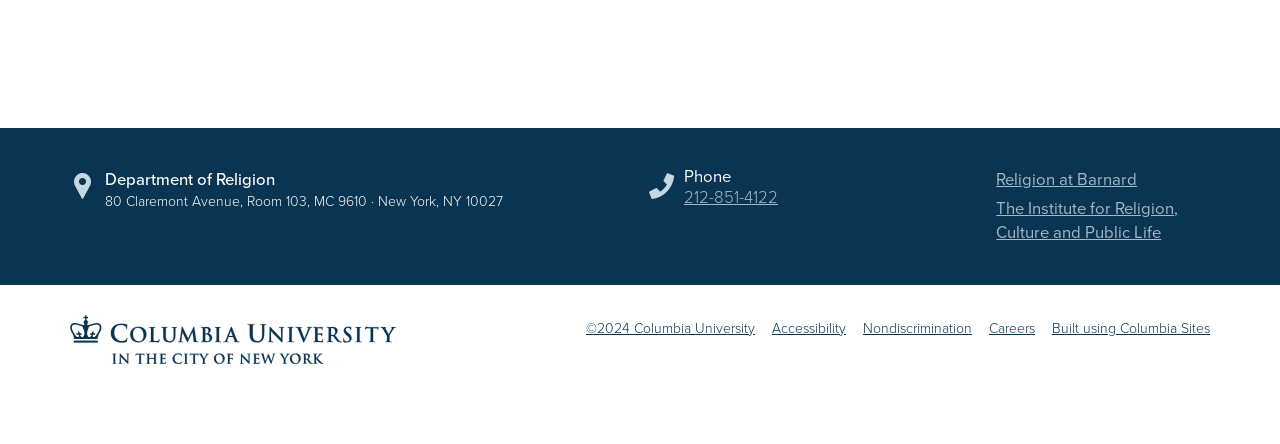Please identify the bounding box coordinates of the area I need to click to accomplish the following instruction: "Check the accessibility statement".

[0.603, 0.716, 0.661, 0.763]